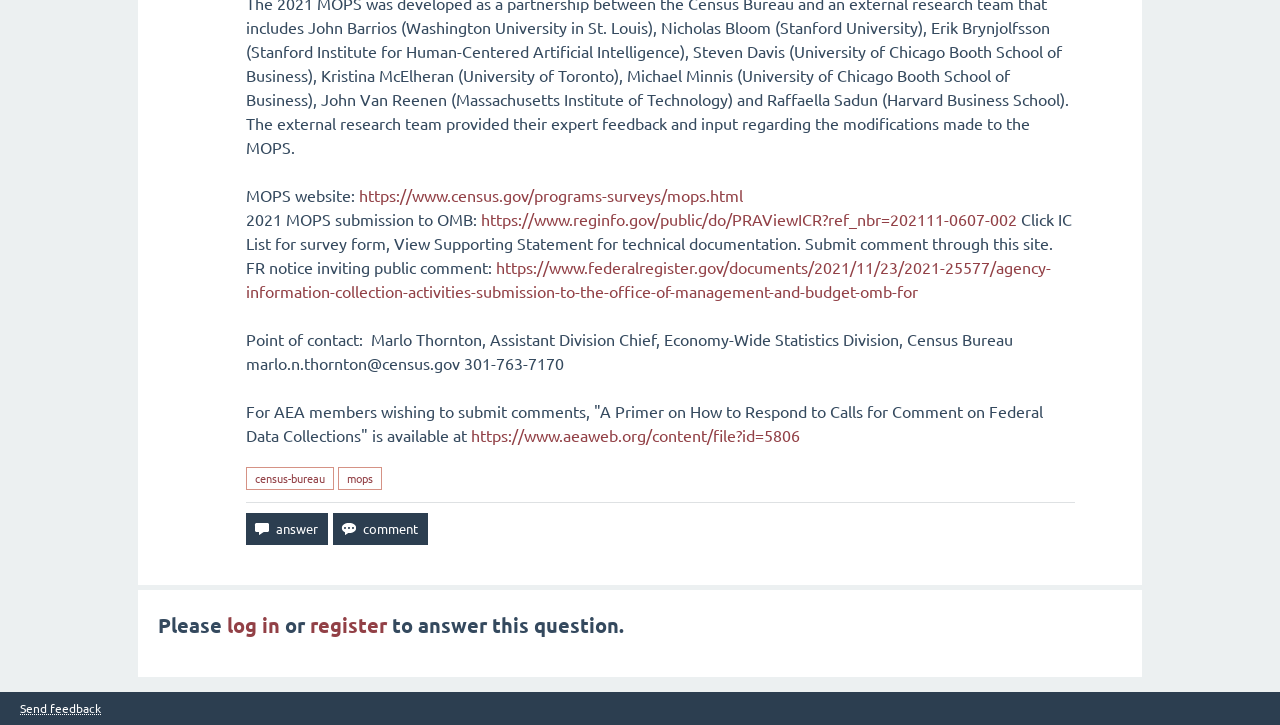Please look at the image and answer the question with a detailed explanation: What is the name of the website?

The name of the website is mentioned in the static text 'MOPS website:' at the top of the page.